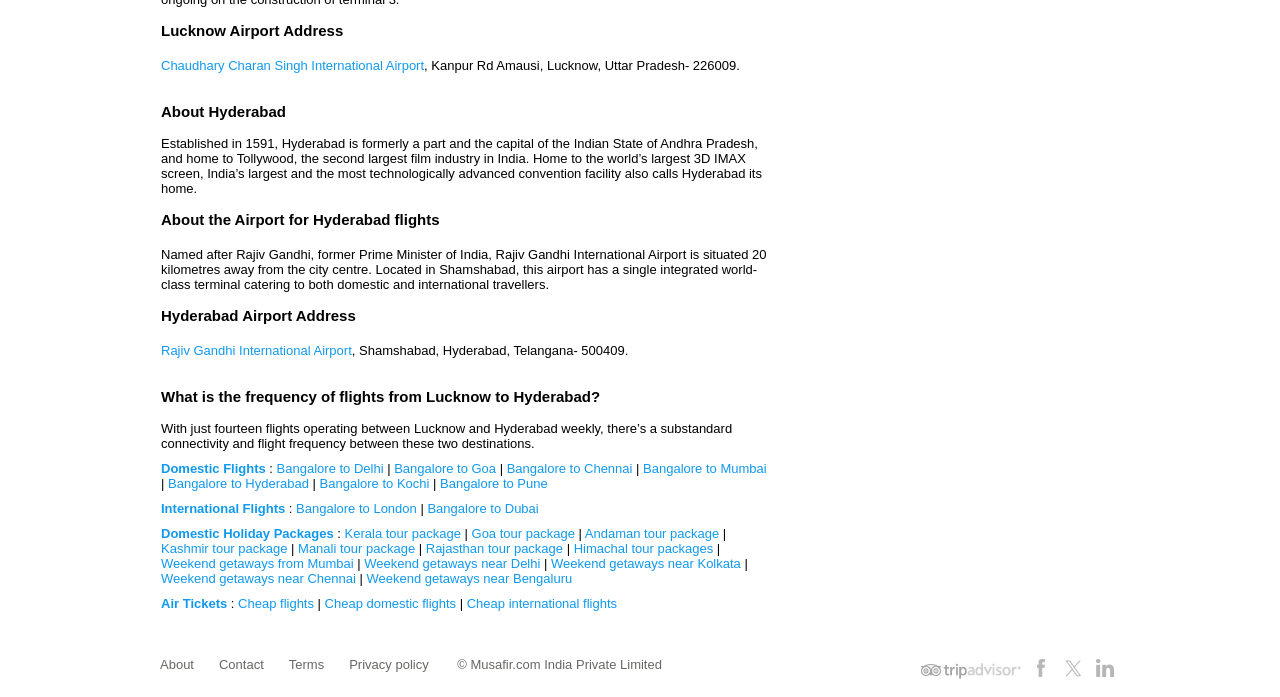Find and provide the bounding box coordinates for the UI element described with: "Himachal tour packages".

[0.448, 0.776, 0.557, 0.797]